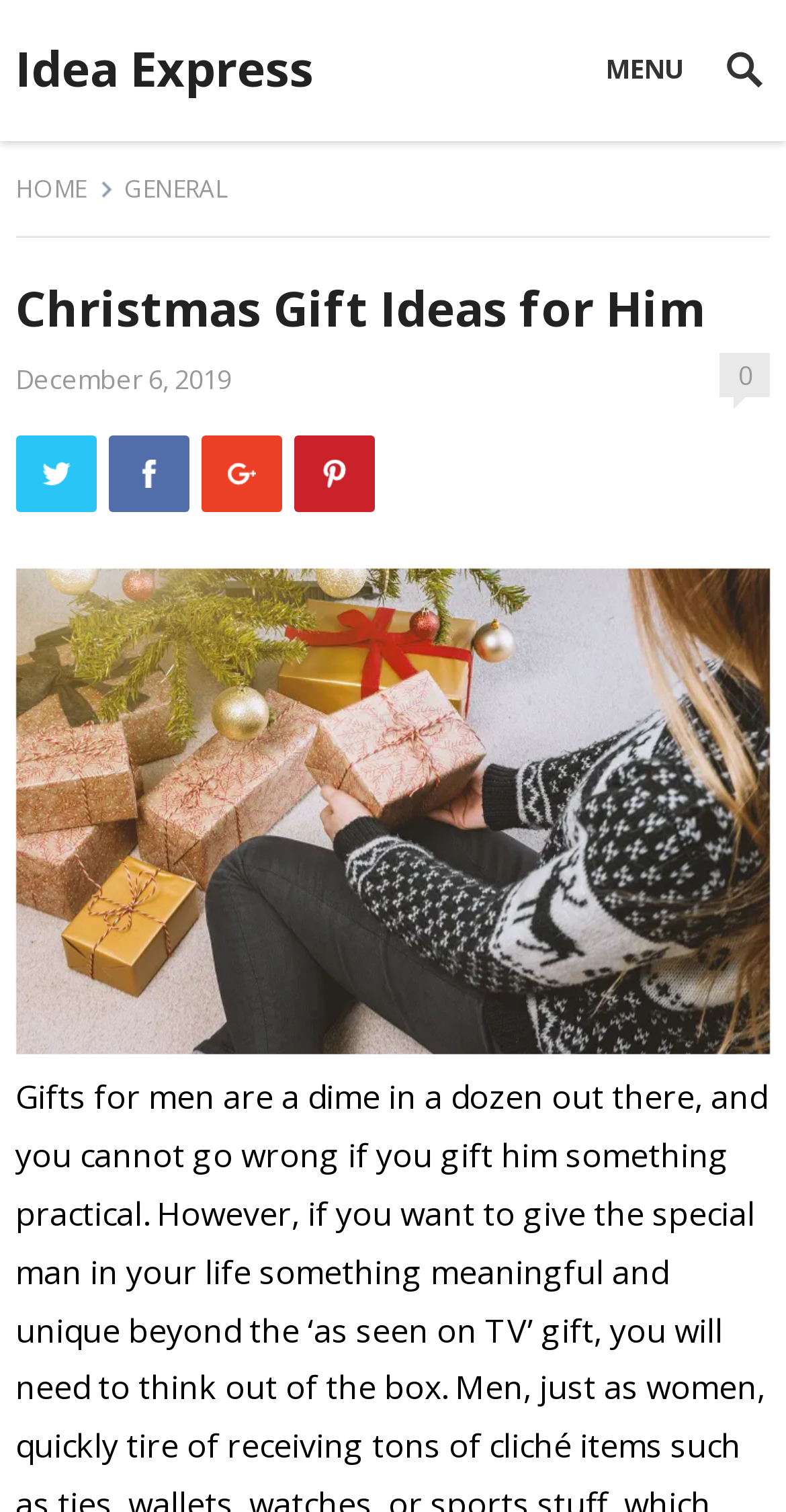Write a detailed summary of the webpage.

The webpage is about Christmas gift ideas for men, specifically highlighting gift hampers that are affordable and customizable. At the top left of the page, there is a heading "Idea Express" which is also a link. To the right of this heading, there is a static text "MENU". Below the "MENU" text, there are several links including "HOME" and "GENERAL". 

Under the "GENERAL" link, there is a header section that spans almost the entire width of the page. Within this section, there is a prominent heading "Christmas Gift Ideas for Him" followed by a static text indicating the date "December 6, 2019". On the right side of this section, there are social media links including Twitter, Facebook, Google+, and Pinterest, each accompanied by its respective icon.

Below the header section, there is a large image that occupies most of the page's width, showcasing "Gift Baskets for Him".